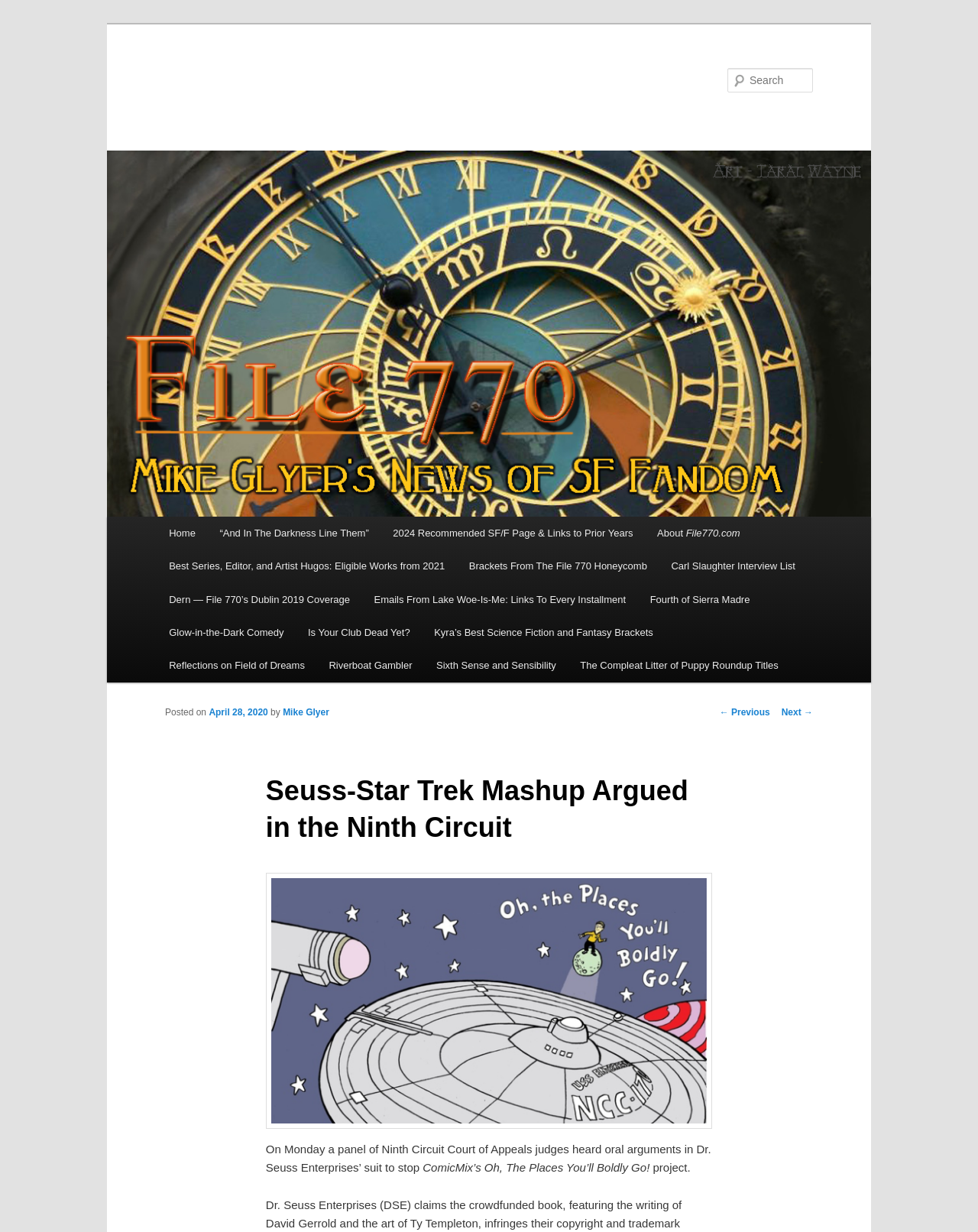What is the main topic of the article?
Please use the image to provide a one-word or short phrase answer.

Dr. Seuss Enterprises' lawsuit